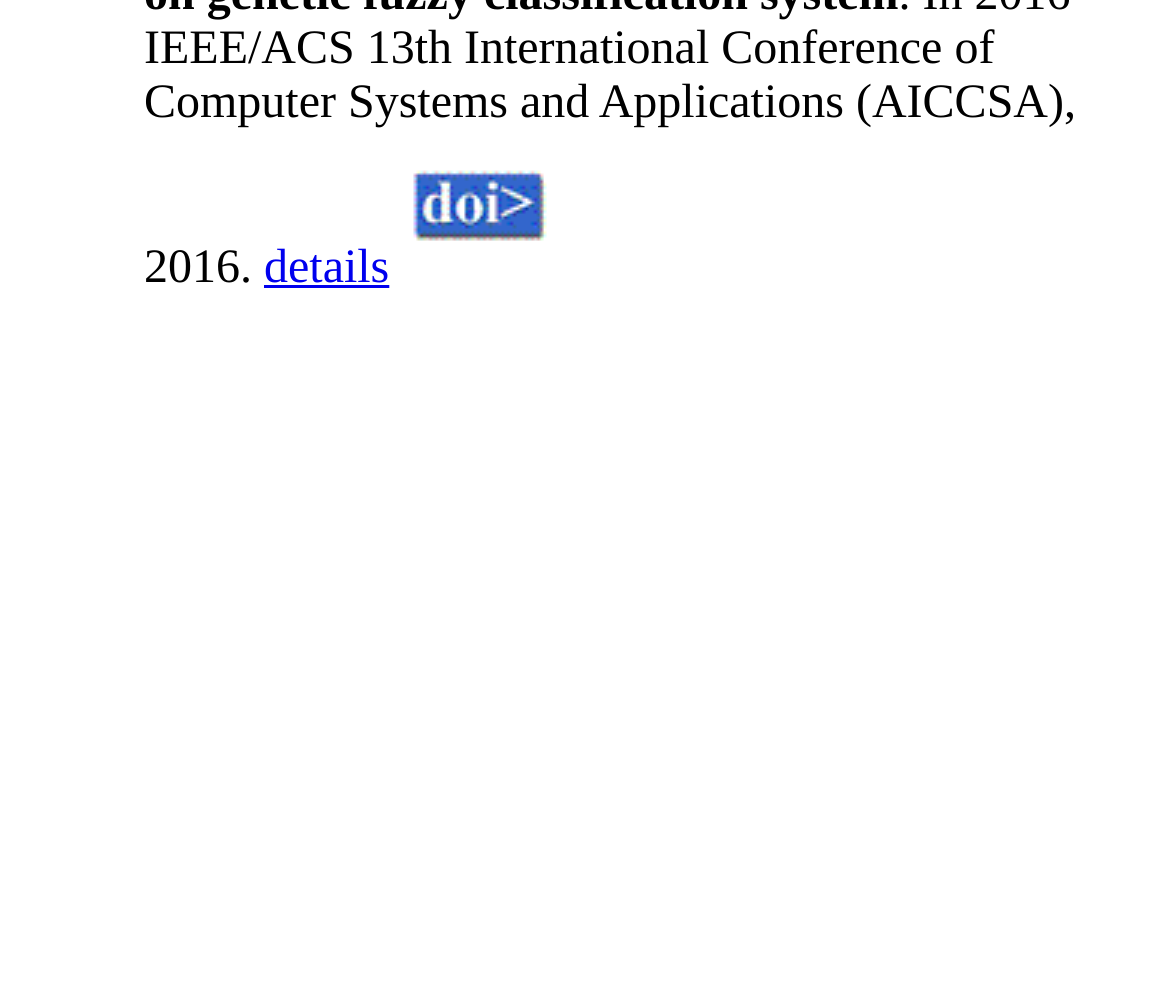Extract the bounding box coordinates for the described element: "details". The coordinates should be represented as four float numbers between 0 and 1: [left, top, right, bottom].

[0.226, 0.245, 0.333, 0.296]